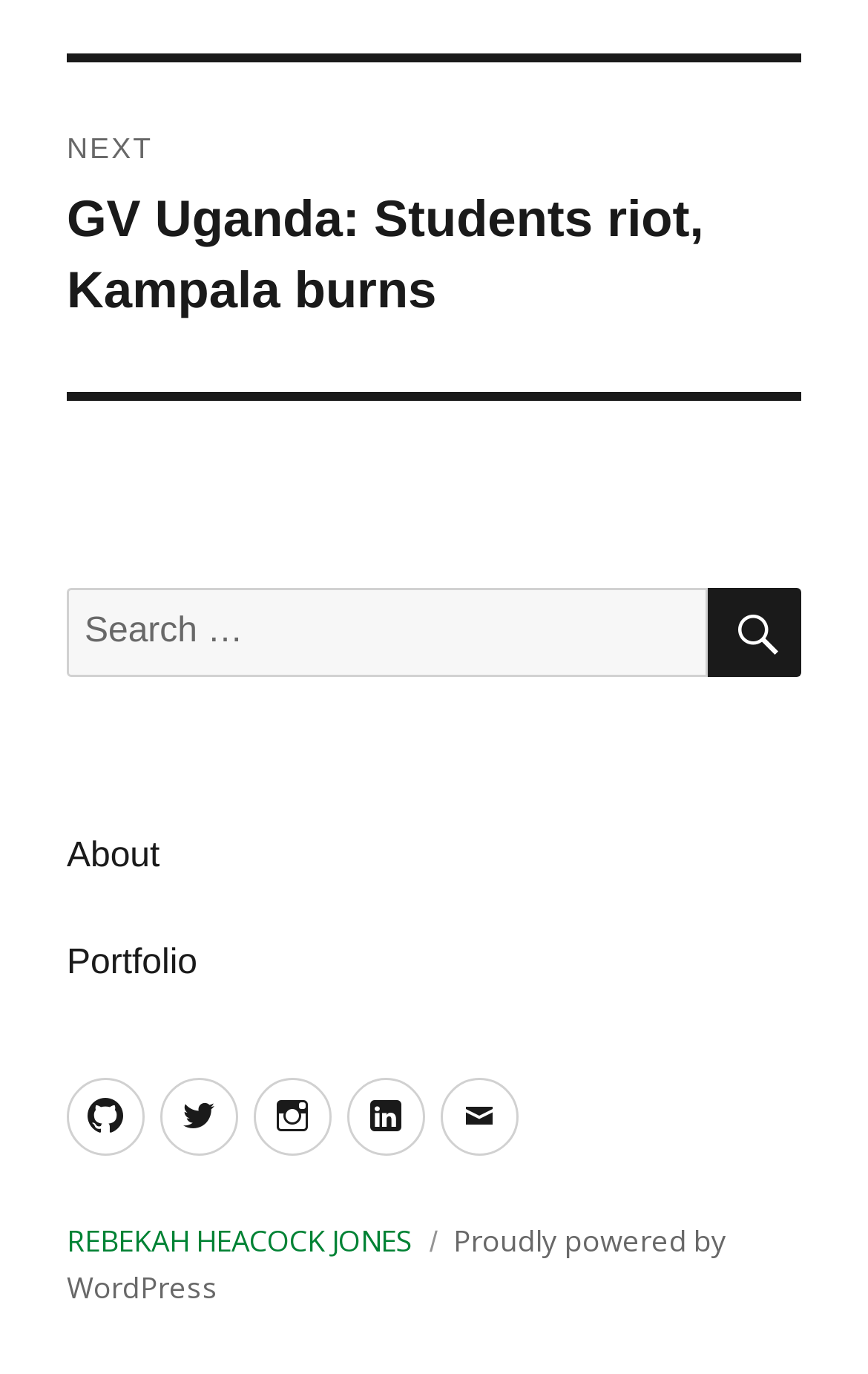Show the bounding box coordinates for the element that needs to be clicked to execute the following instruction: "Visit the about page". Provide the coordinates in the form of four float numbers between 0 and 1, i.e., [left, top, right, bottom].

[0.077, 0.584, 0.923, 0.662]